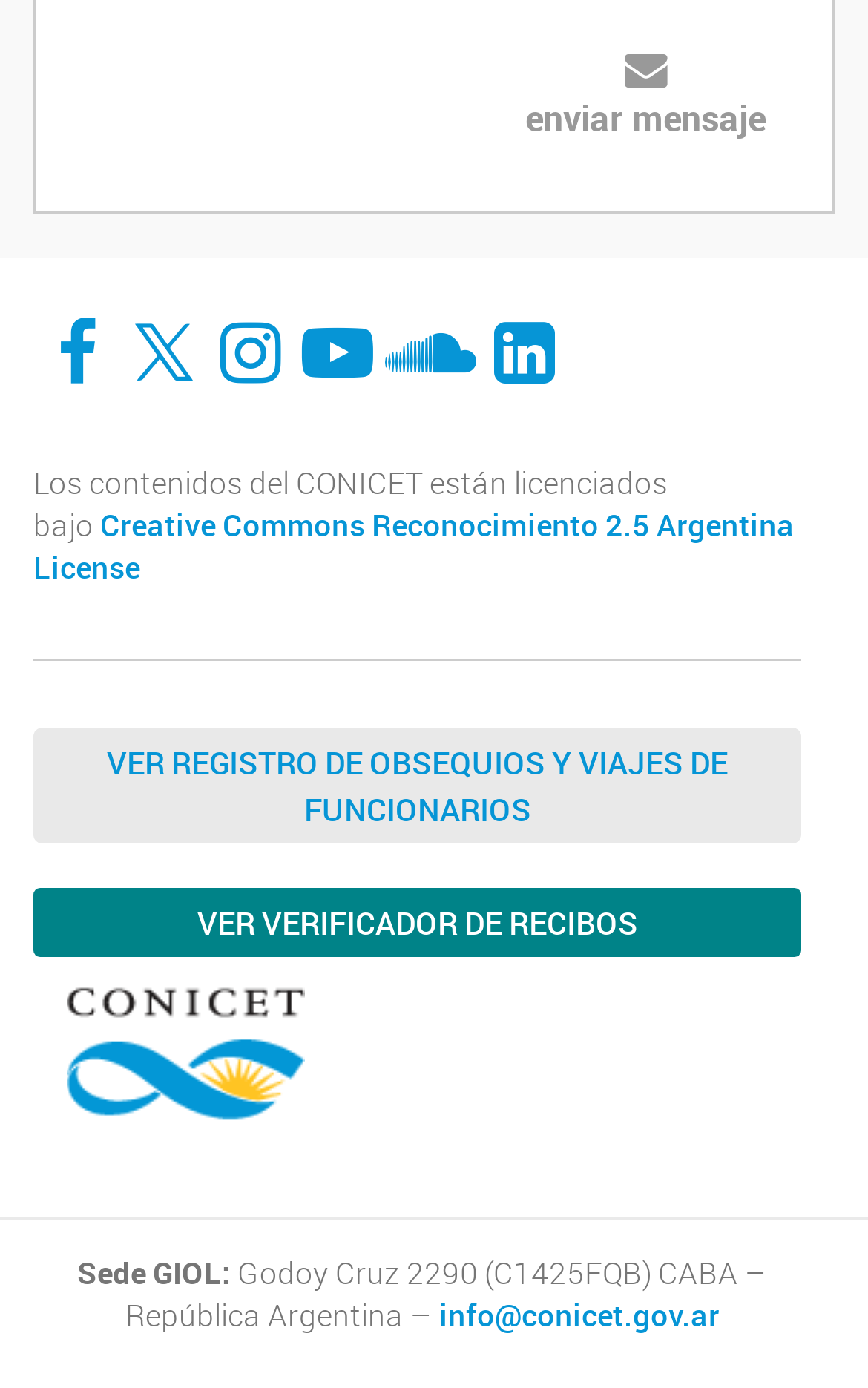Identify the bounding box for the UI element described as: "enviar mensaje". Ensure the coordinates are four float numbers between 0 and 1, formatted as [left, top, right, bottom].

[0.605, 0.067, 0.882, 0.102]